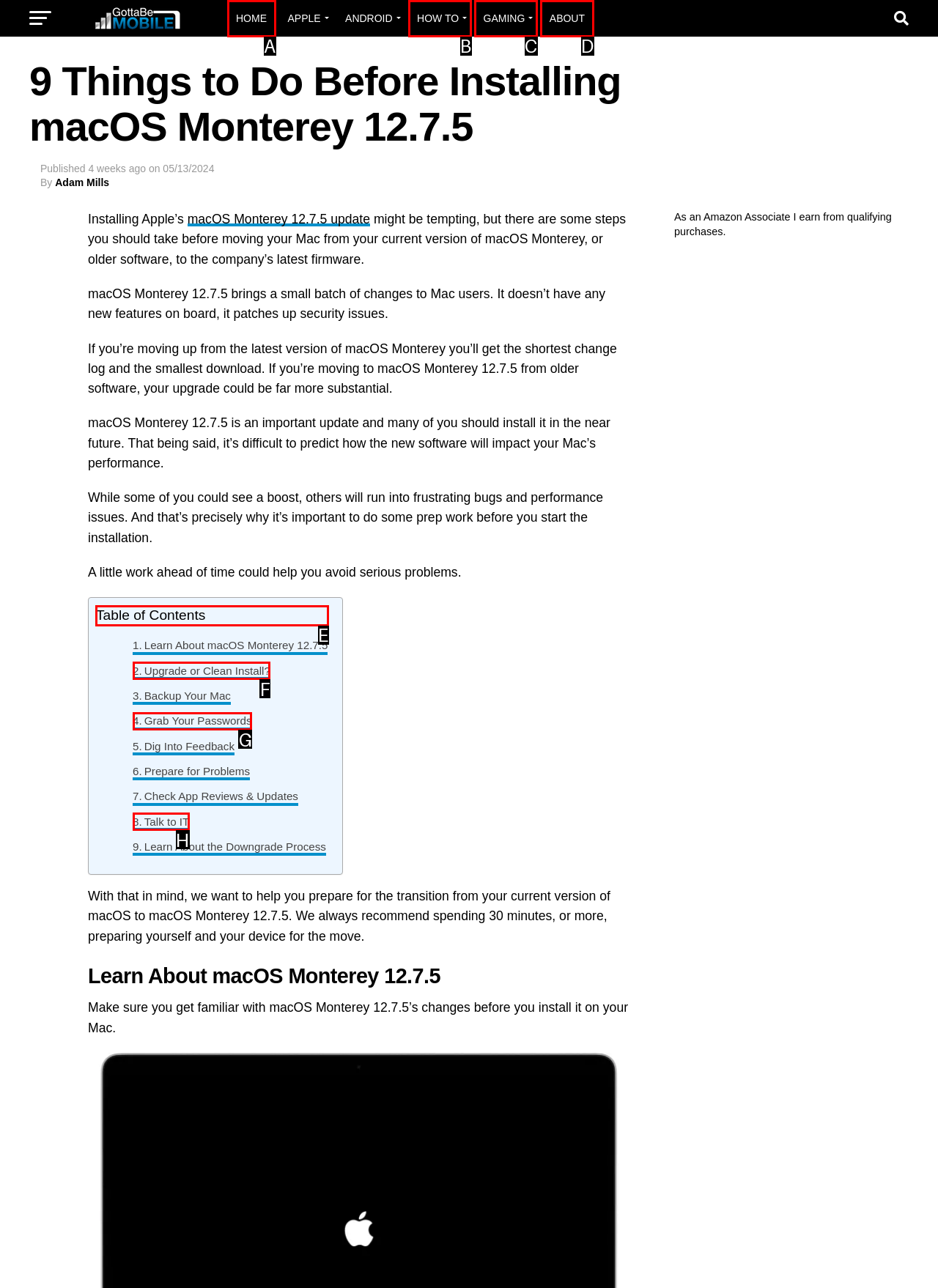Find the appropriate UI element to complete the task: Check the 'Table of Contents'. Indicate your choice by providing the letter of the element.

E